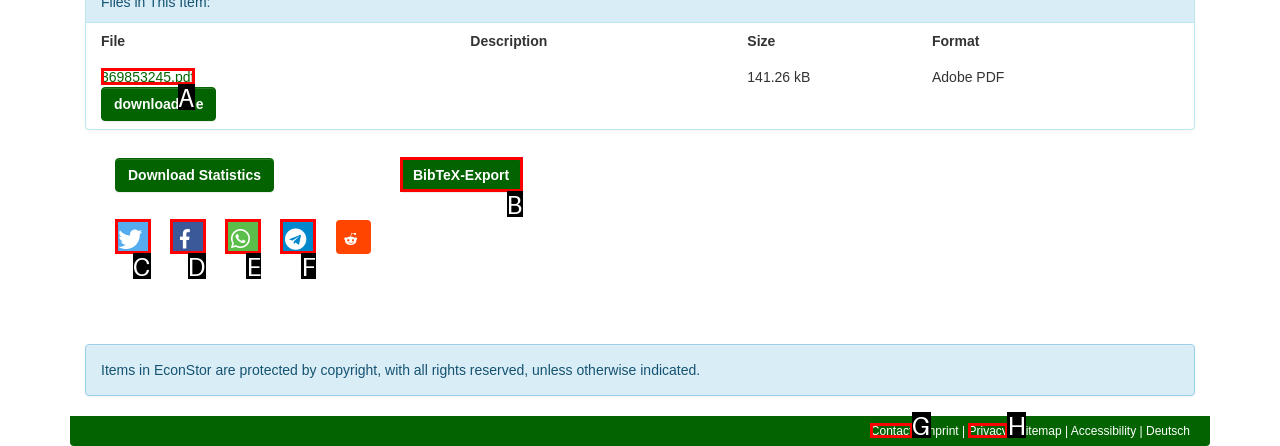Given the description: Contact, identify the matching HTML element. Provide the letter of the correct option.

G